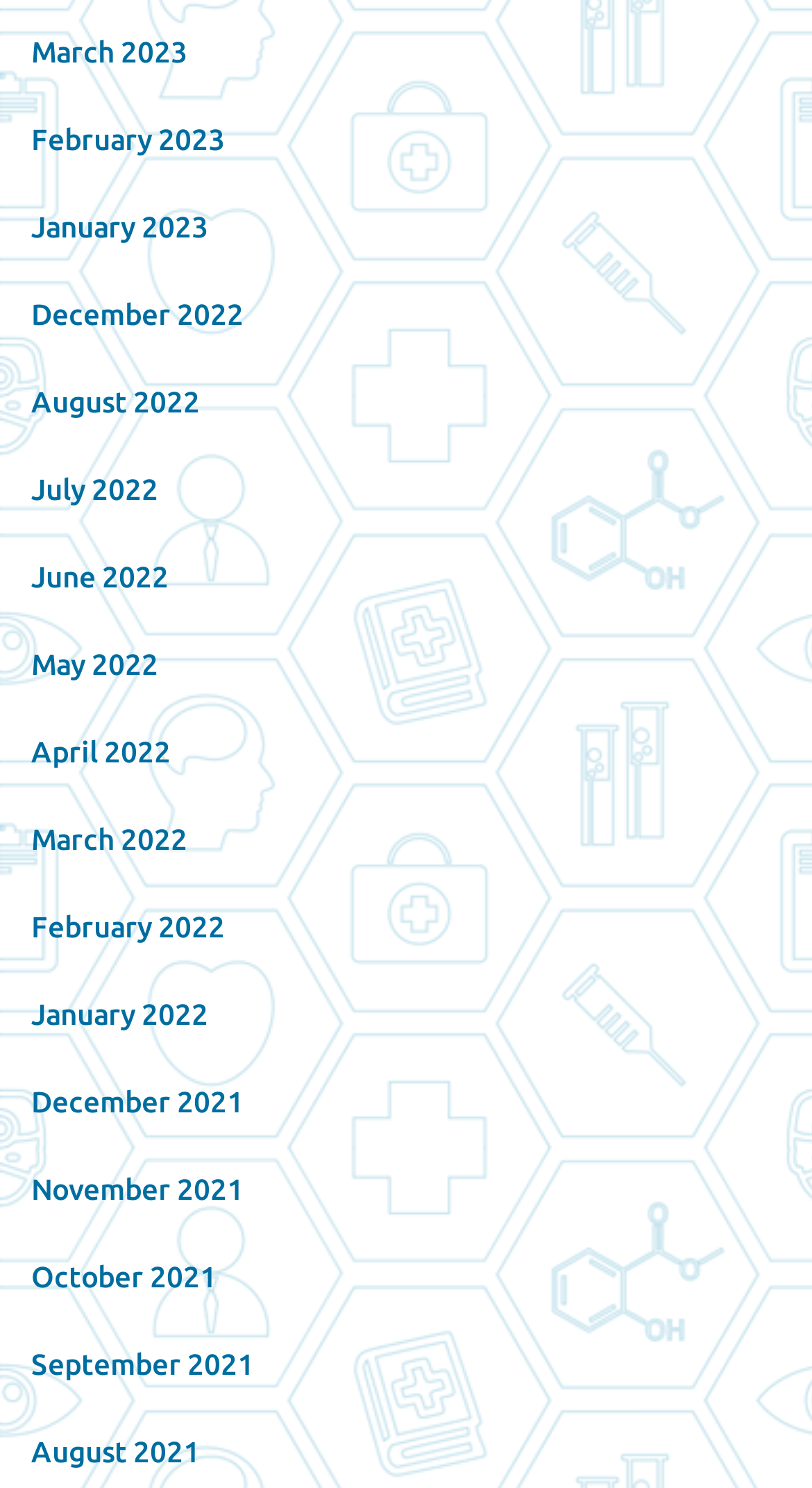Please identify the bounding box coordinates of the area I need to click to accomplish the following instruction: "go to February 2022".

[0.038, 0.607, 0.277, 0.638]